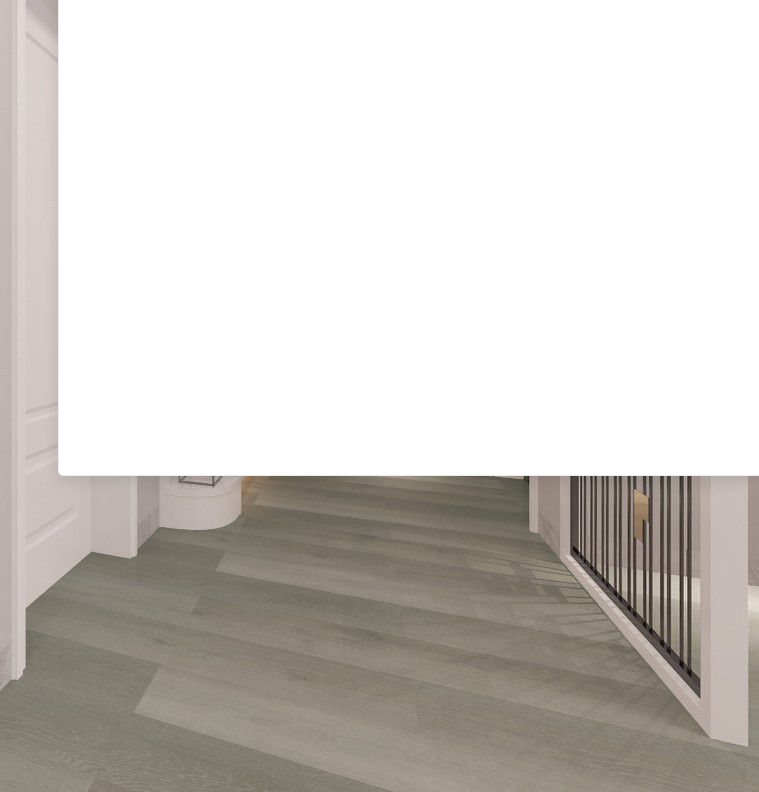Refer to the image and provide a thorough answer to this question:
What is the tone of the walls?

According to the caption, the walls are 'rendered in a soft, neutral tone', which implies that the walls have a calming and balanced color scheme.